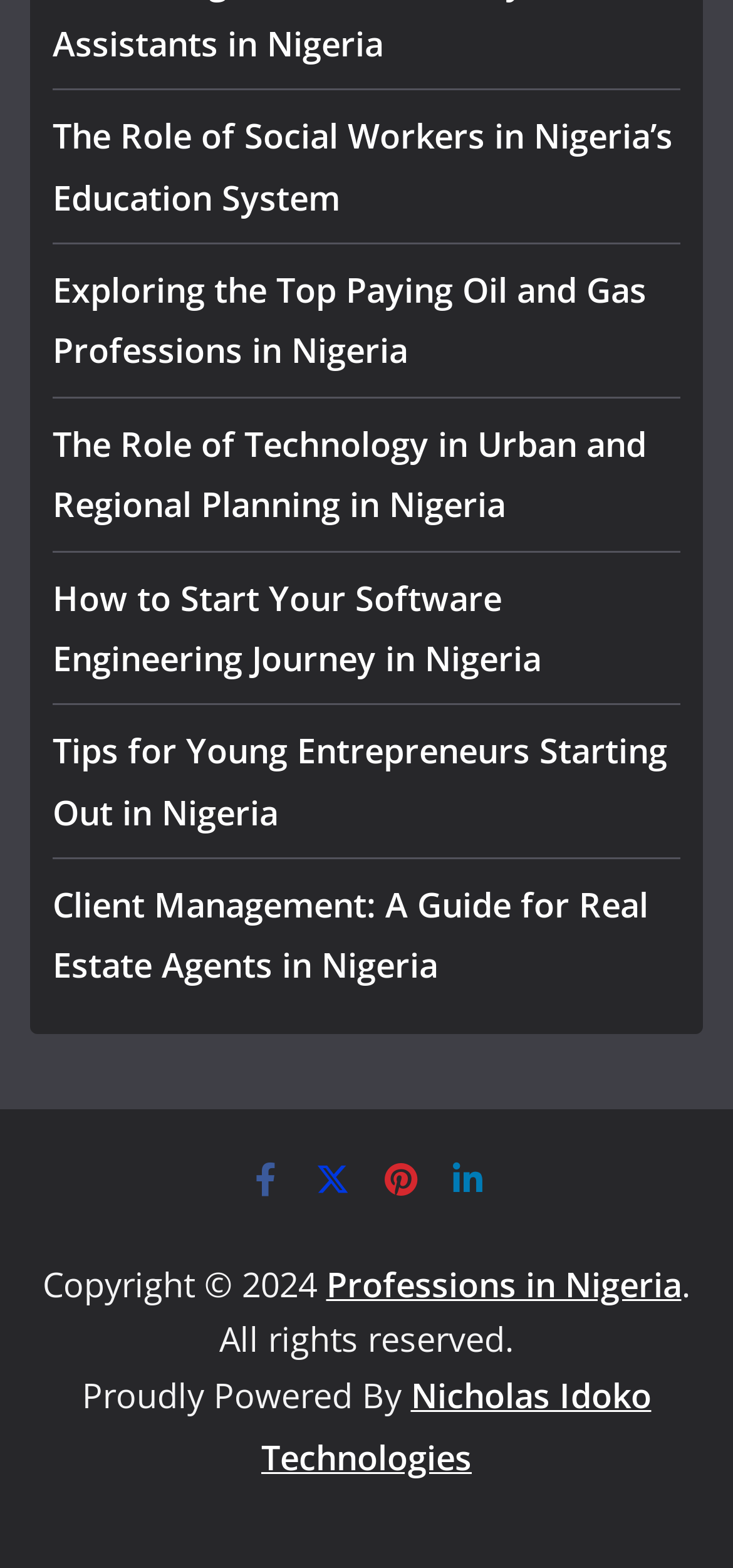Identify the bounding box coordinates of the part that should be clicked to carry out this instruction: "Learn about client management for real estate agents in Nigeria".

[0.072, 0.562, 0.885, 0.63]